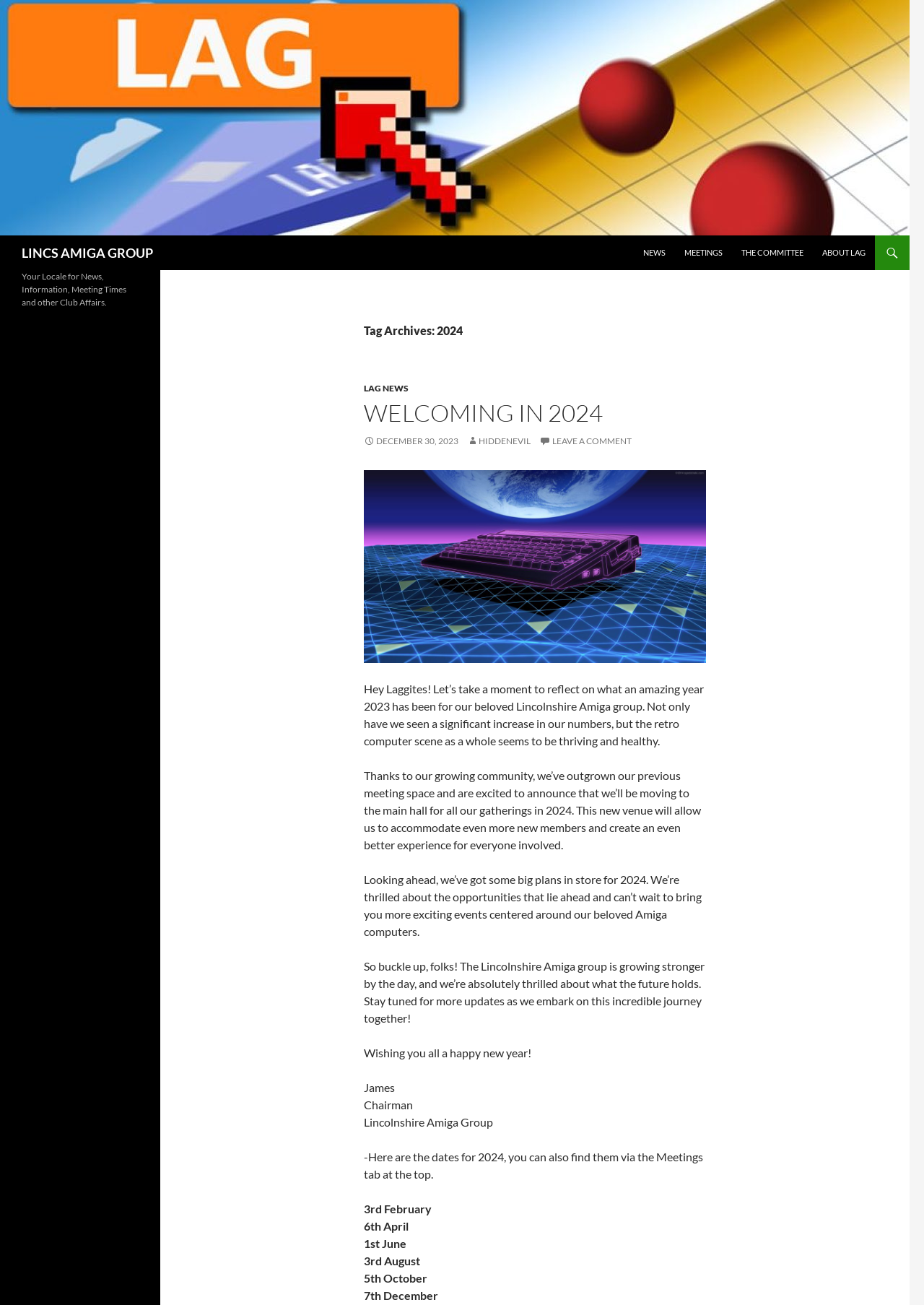Locate the bounding box coordinates of the segment that needs to be clicked to meet this instruction: "Click on the 'NEWS' link".

[0.687, 0.18, 0.73, 0.207]